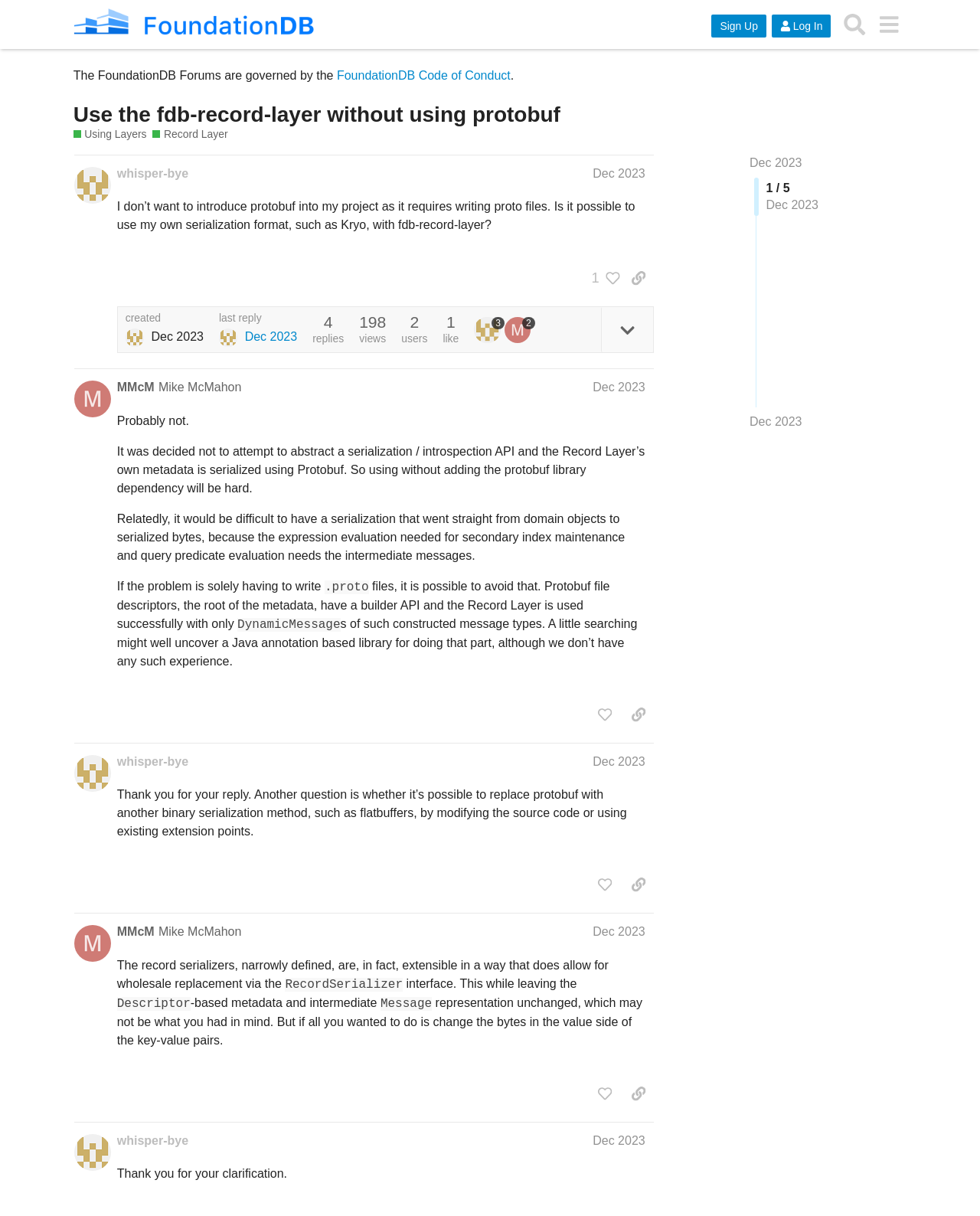Who replied to the first post?
We need a detailed and meticulous answer to the question.

The person who replied to the first post can be determined by looking at the second post, which has a heading that starts with 'MMcM'. This indicates that MMcM replied to the first post.